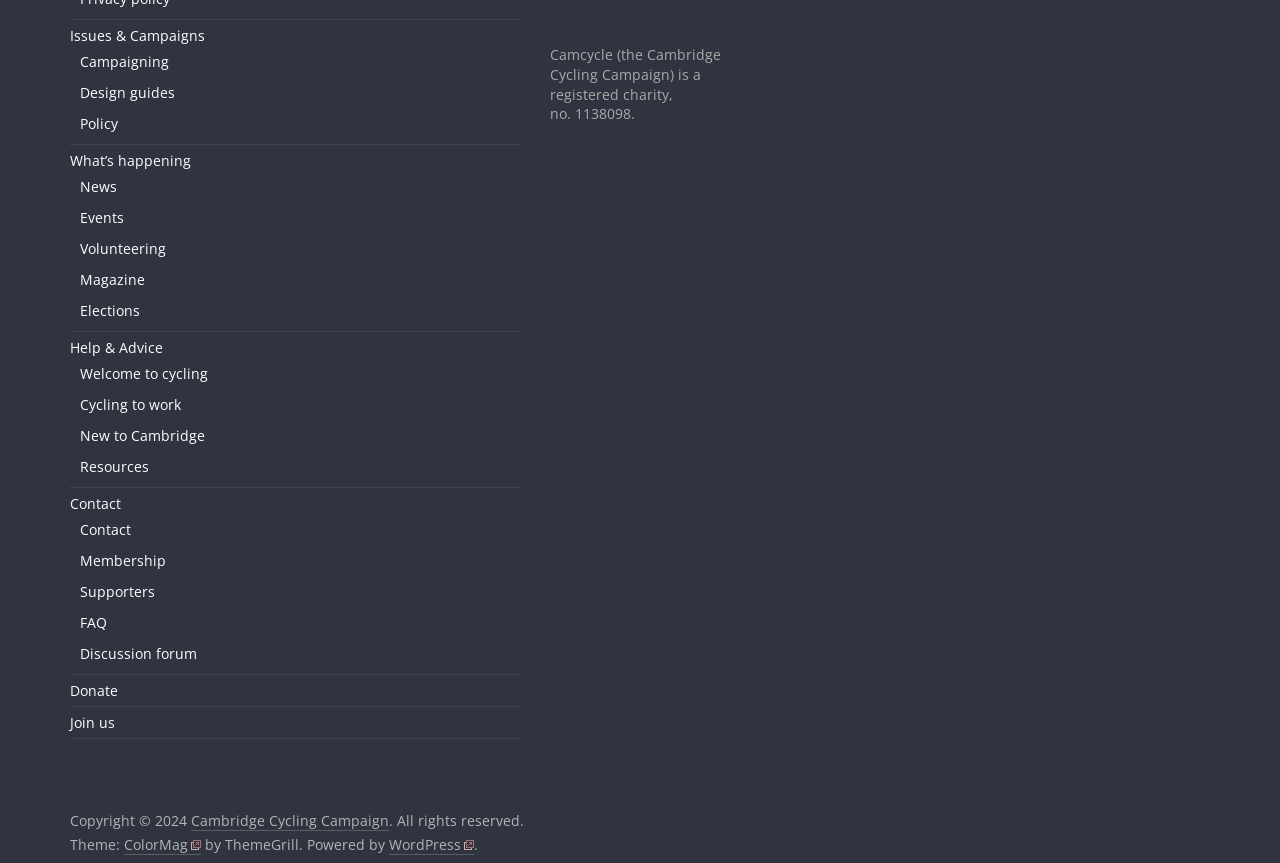Identify the bounding box coordinates of the area you need to click to perform the following instruction: "Read about Campaigning".

[0.062, 0.06, 0.132, 0.082]